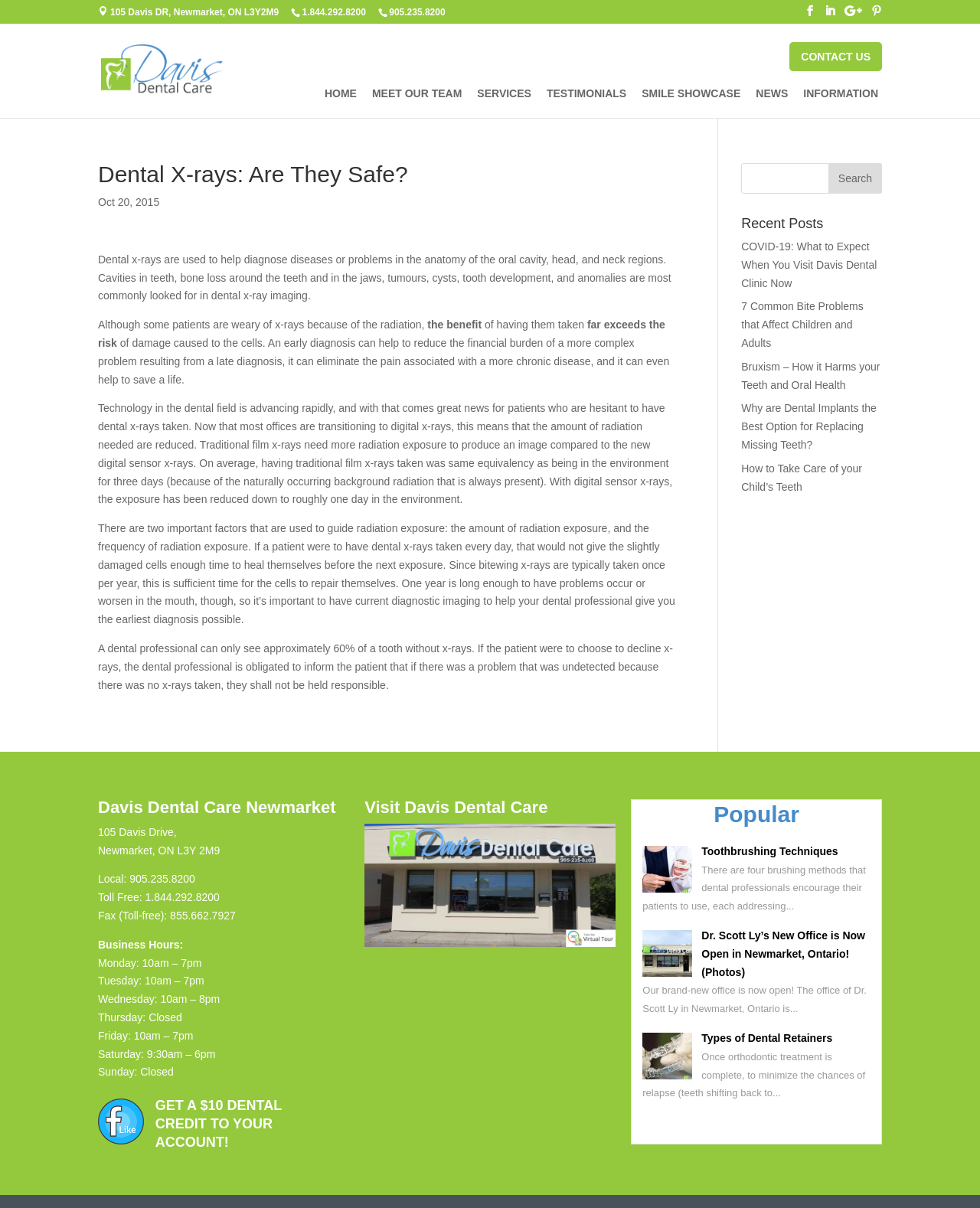What is the business hour of Davis Dental Care on Wednesday?
Provide a fully detailed and comprehensive answer to the question.

I found the answer by looking at the business hours section at the bottom of the webpage. The relevant text is located in a static text element with the coordinates [0.1, 0.822, 0.224, 0.832].